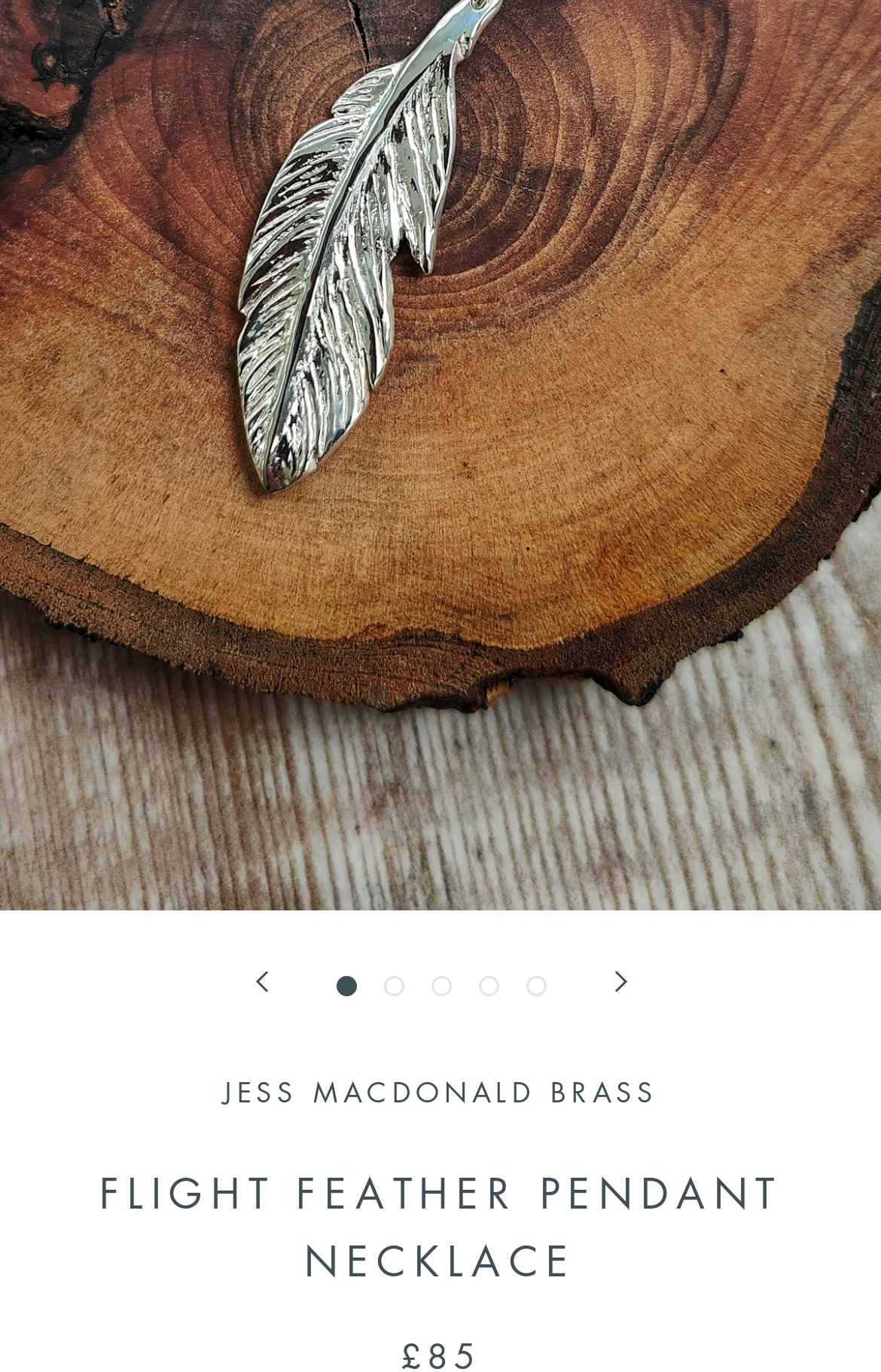Based on the element description, predict the bounding box coordinates (top-left x, top-left y, bottom-right x, bottom-right y) for the UI element in the screenshot: aria-label="Next"

[0.696, 0.708, 0.712, 0.723]